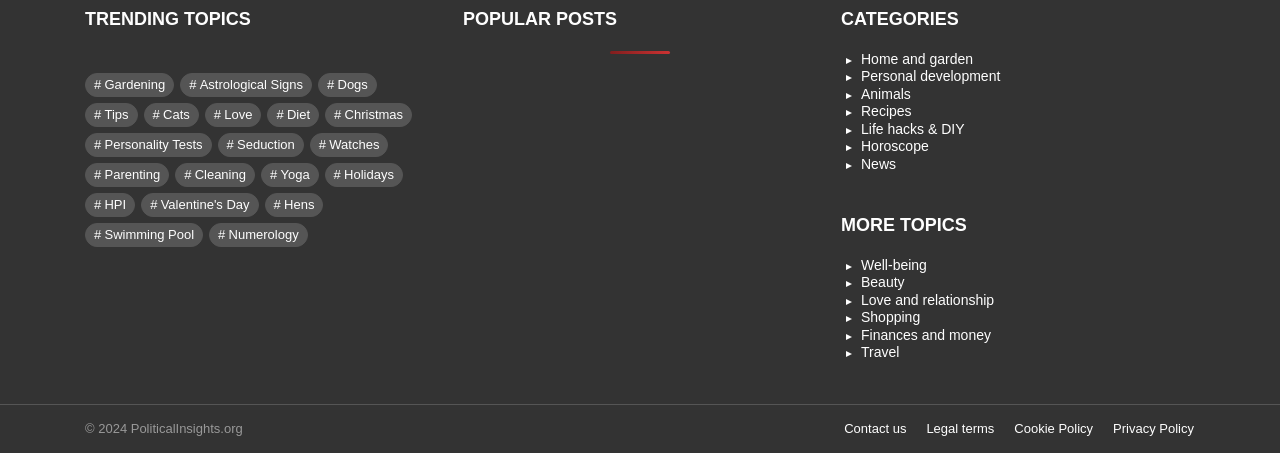Highlight the bounding box coordinates of the element that should be clicked to carry out the following instruction: "Click on trending topic Gardening". The coordinates must be given as four float numbers ranging from 0 to 1, i.e., [left, top, right, bottom].

[0.066, 0.16, 0.136, 0.213]